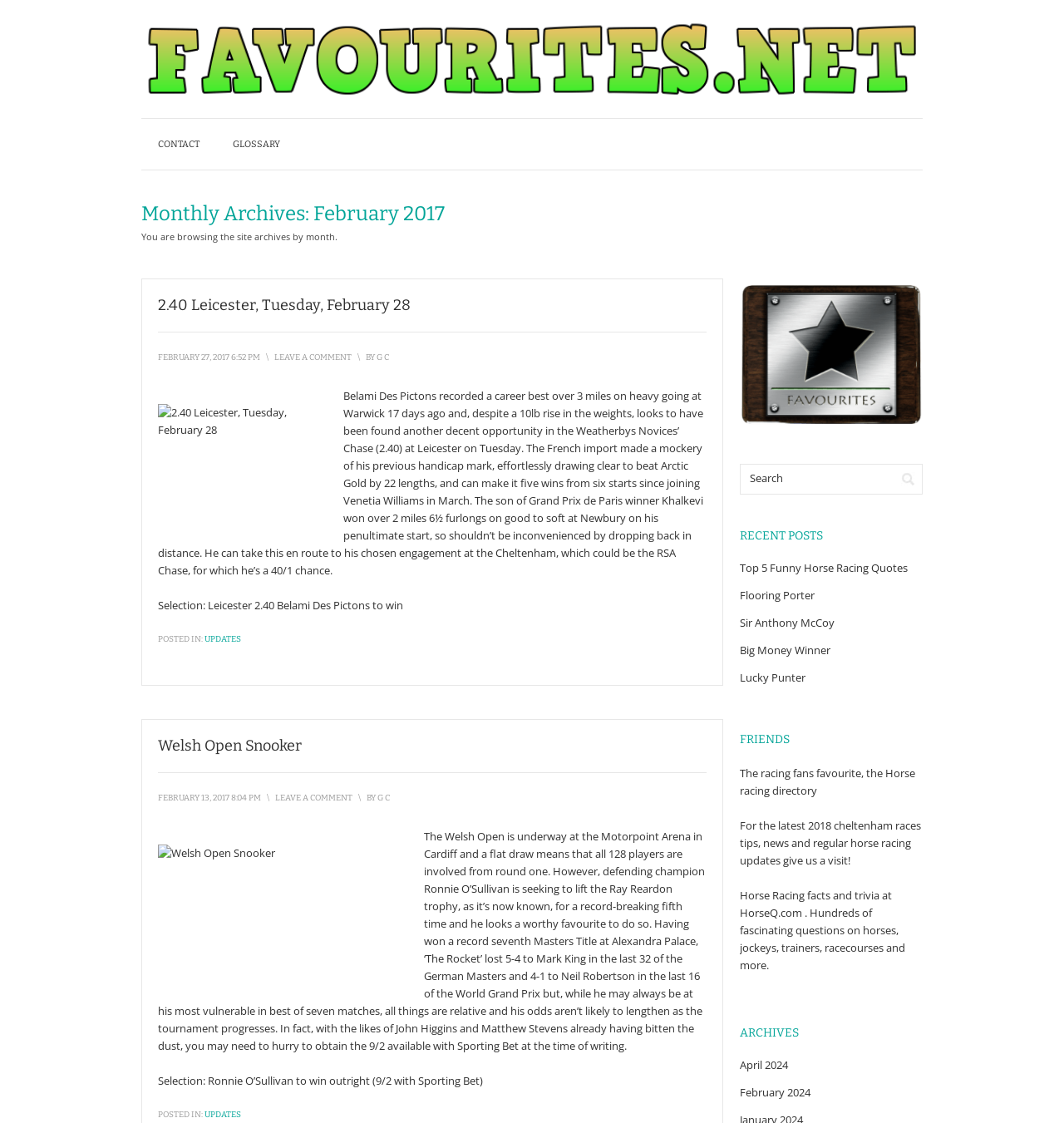Please mark the clickable region by giving the bounding box coordinates needed to complete this instruction: "Click on CONTACT".

[0.133, 0.106, 0.203, 0.151]